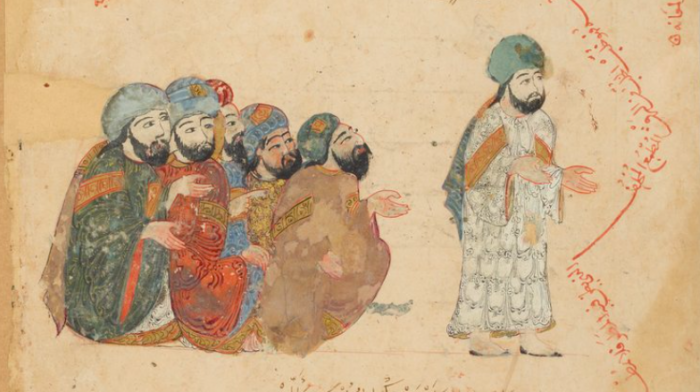Please provide a detailed answer to the question below based on the screenshot: 
What is the role of the central figure?

The central figure is likely a shaykh or teacher, guiding his students, as emphasized in the cultural practices surrounding education and discussion in historical Islamic societies.